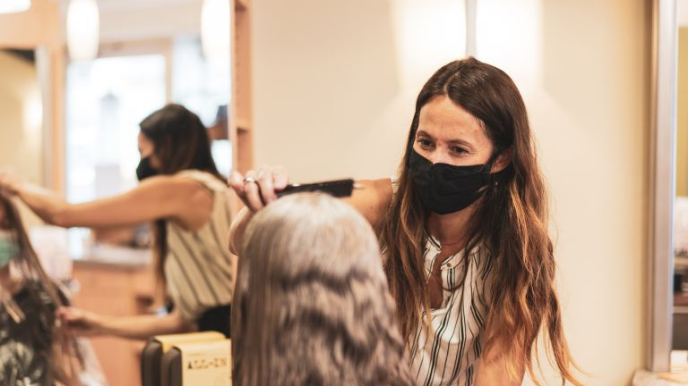Using the information in the image, could you please answer the following question in detail:
What is the atmosphere of the salon?

The salon has a welcoming atmosphere, which is evident from the warm tones and well-organized workstations in the background, creating a professional yet cozy environment for the clients.